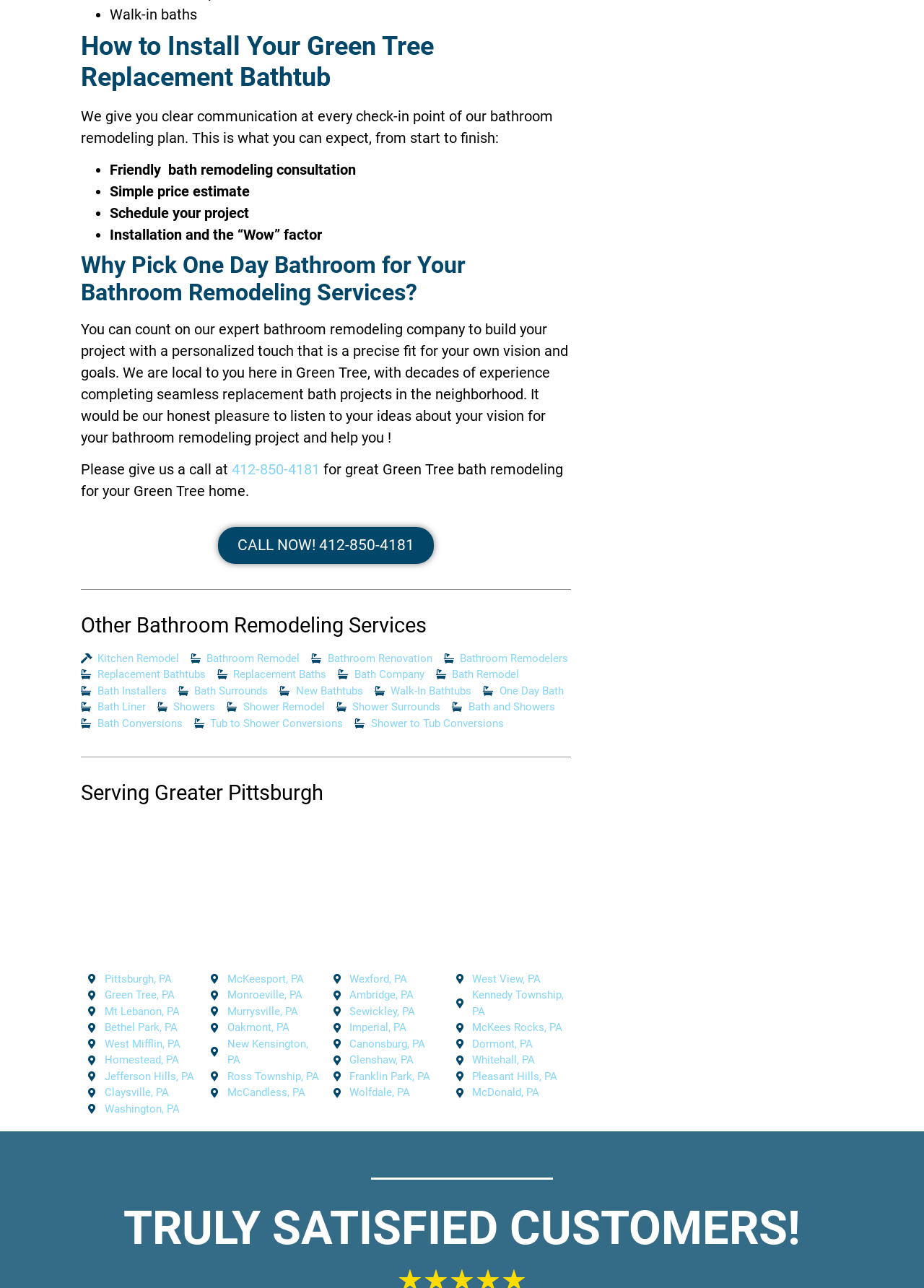Locate the bounding box coordinates of the clickable region necessary to complete the following instruction: "Click on 'CALL NOW! 412-850-4181'". Provide the coordinates in the format of four float numbers between 0 and 1, i.e., [left, top, right, bottom].

[0.236, 0.409, 0.47, 0.438]